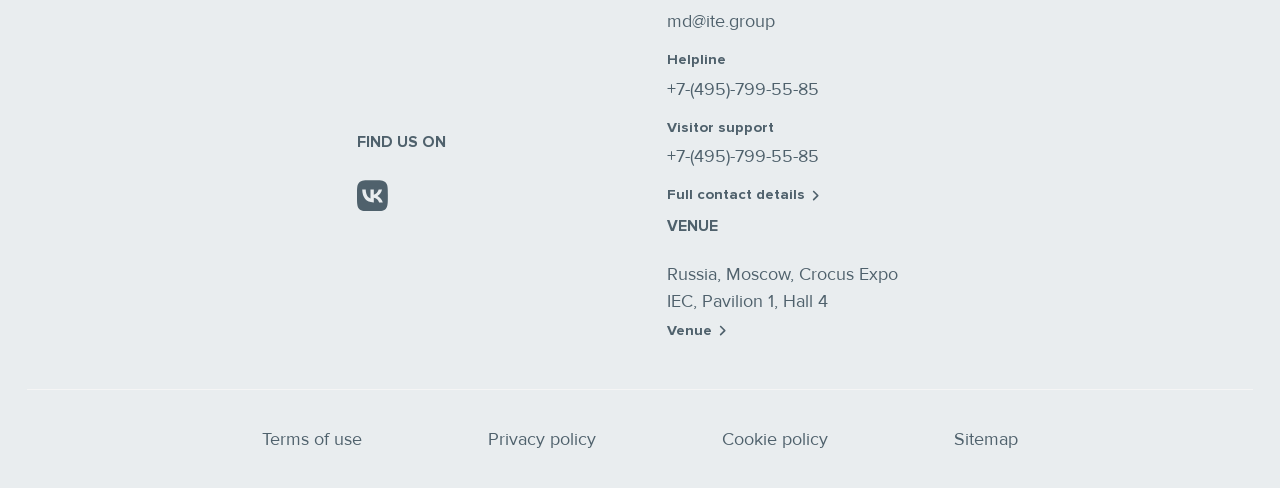Locate the bounding box for the described UI element: "Terms of use". Ensure the coordinates are four float numbers between 0 and 1, formatted as [left, top, right, bottom].

[0.205, 0.874, 0.283, 0.927]